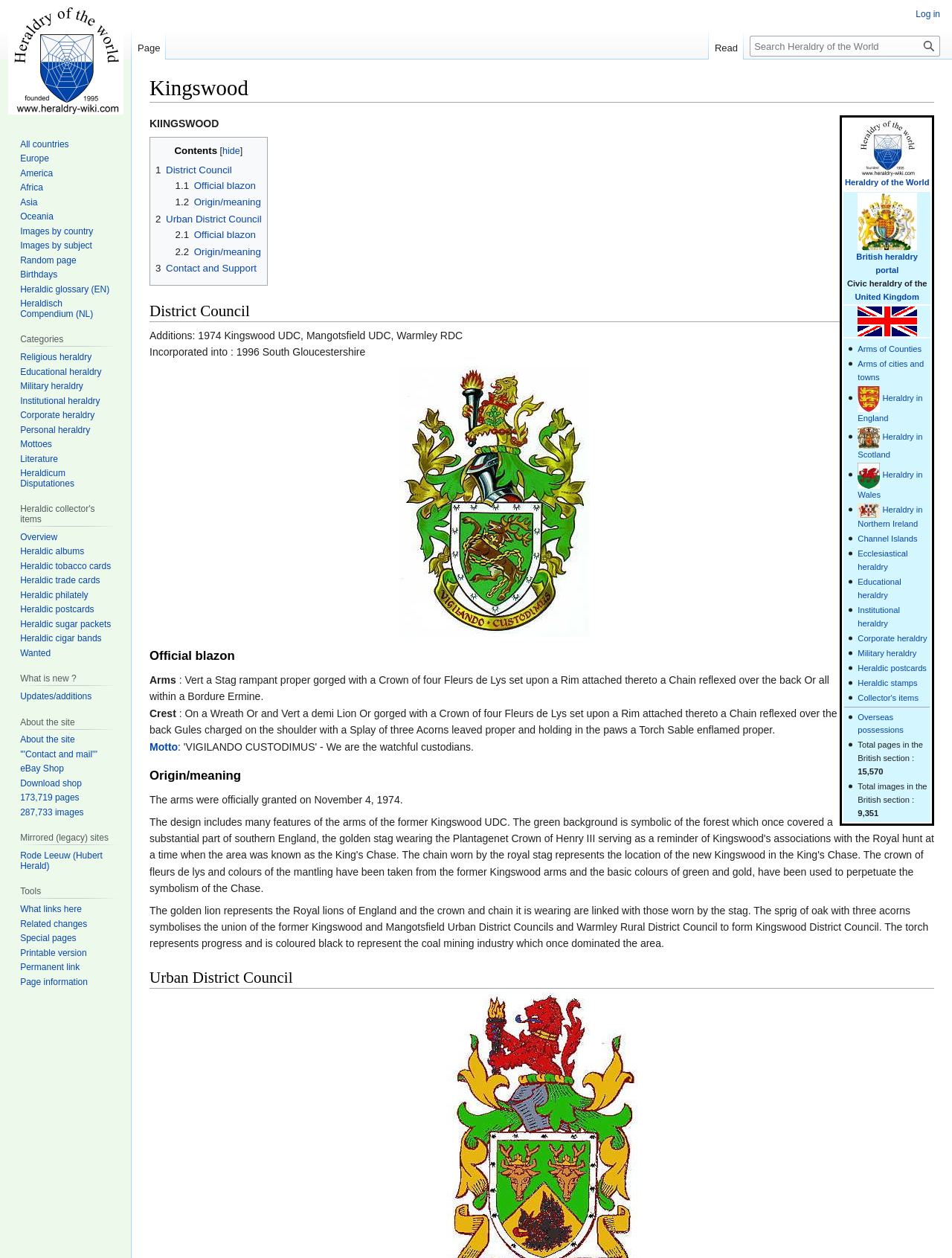Please specify the bounding box coordinates of the region to click in order to perform the following instruction: "Click on the link to Arms of Counties".

[0.901, 0.274, 0.968, 0.281]